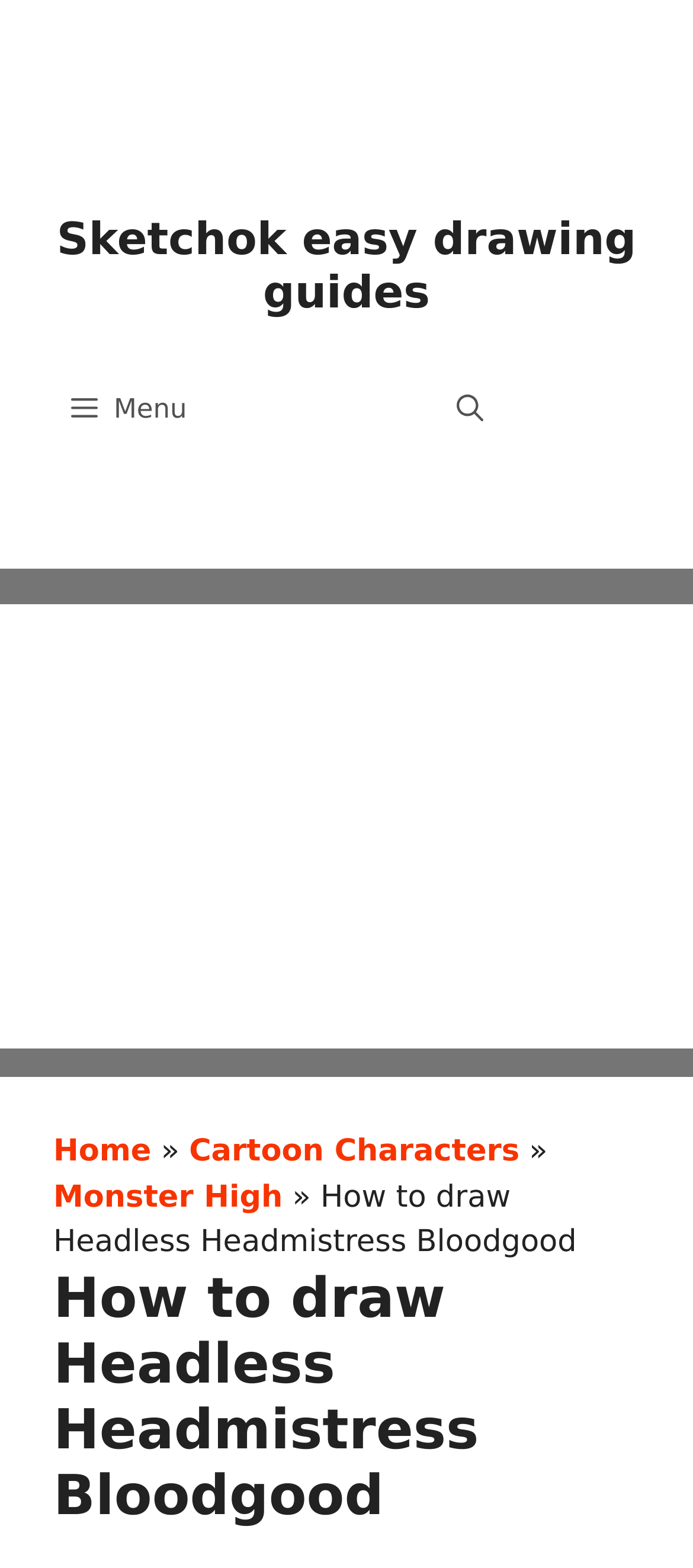Based on the element description Free Online Plagiarism Checker, identify the bounding box of the UI element in the given webpage screenshot. The coordinates should be in the format (top-left x, top-left y, bottom-right x, bottom-right y) and must be between 0 and 1.

None